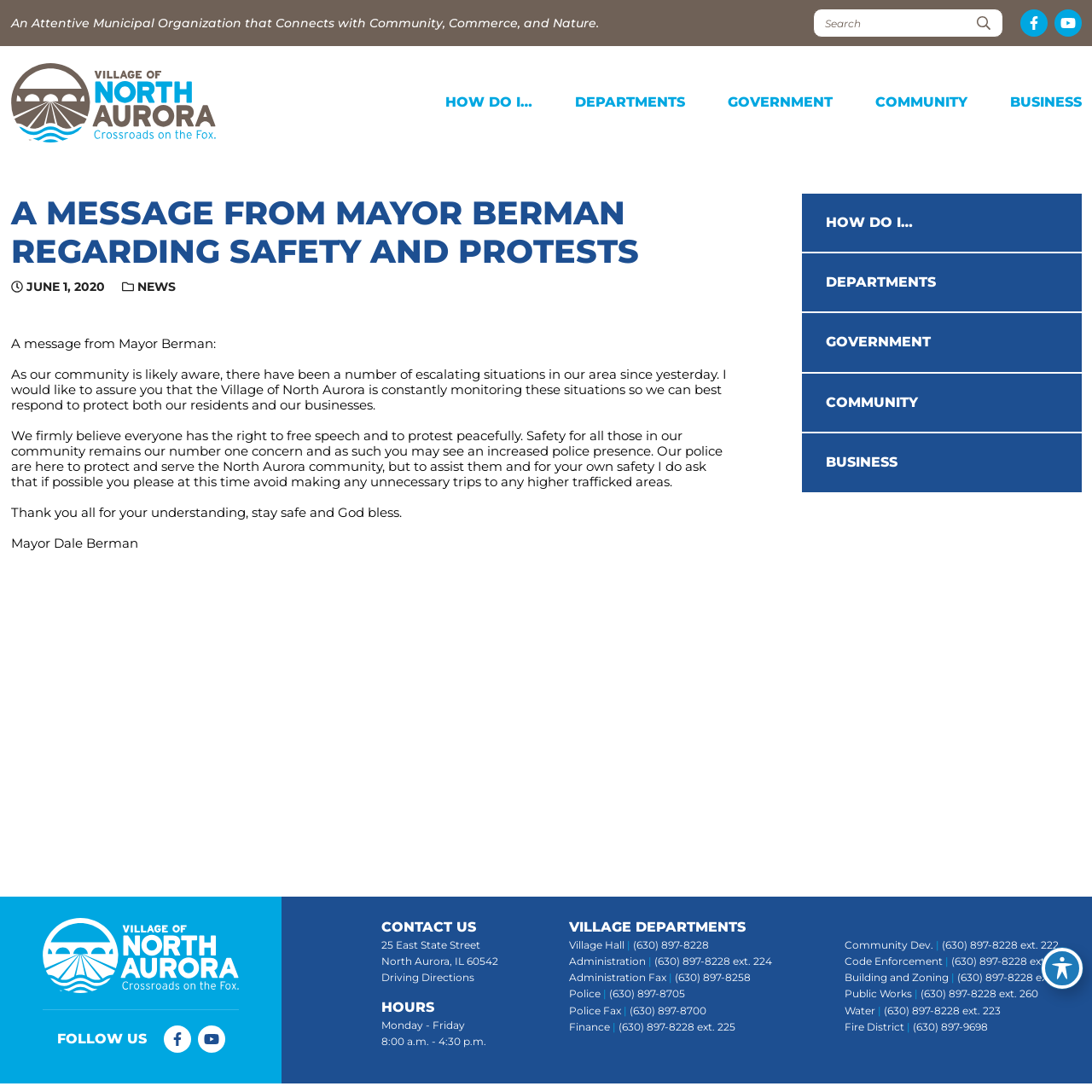Identify the bounding box coordinates of the area that should be clicked in order to complete the given instruction: "Visit Facebook page". The bounding box coordinates should be four float numbers between 0 and 1, i.e., [left, top, right, bottom].

[0.934, 0.009, 0.959, 0.034]